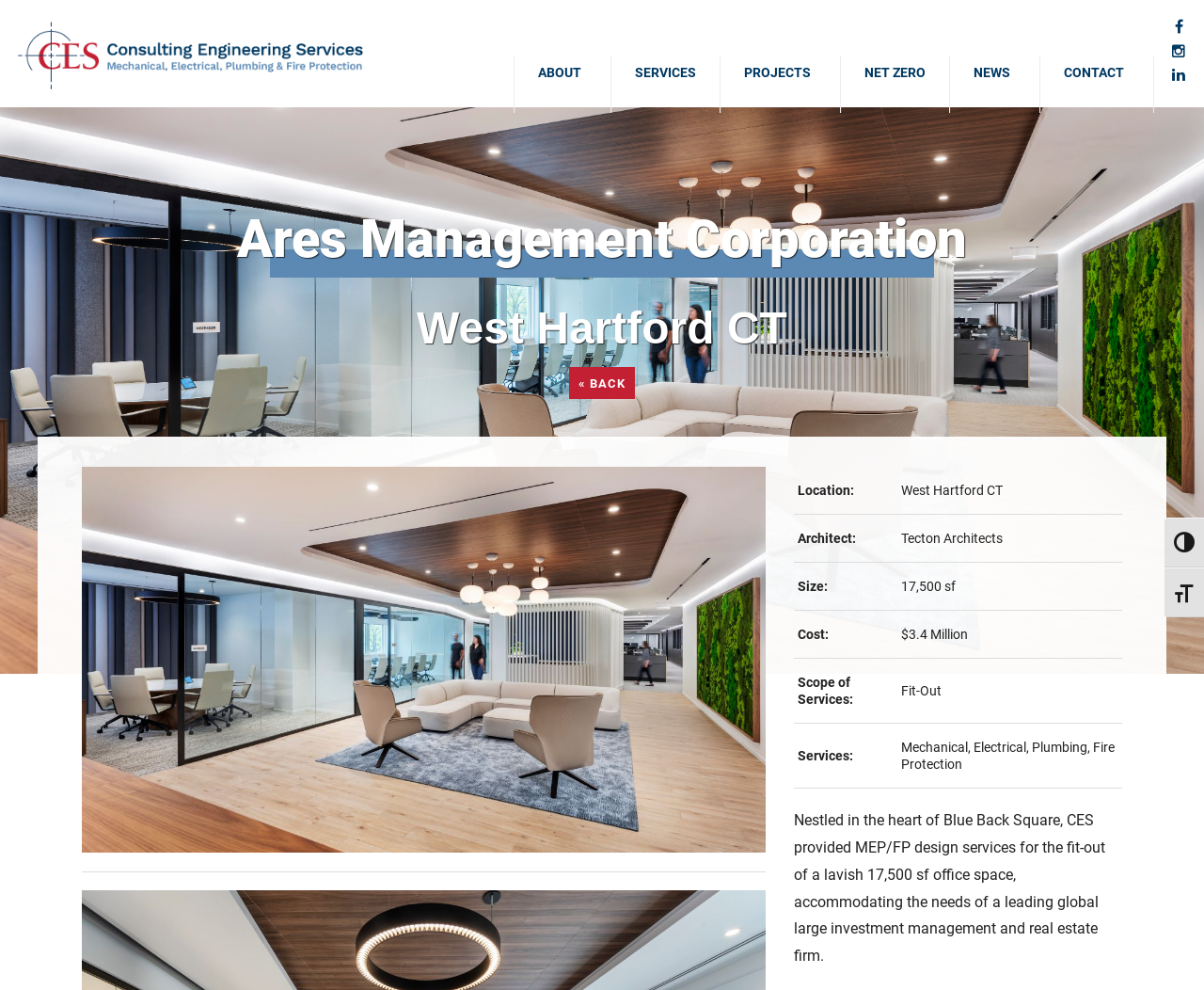Please identify the bounding box coordinates of the clickable element to fulfill the following instruction: "Download trip details in PDF". The coordinates should be four float numbers between 0 and 1, i.e., [left, top, right, bottom].

None